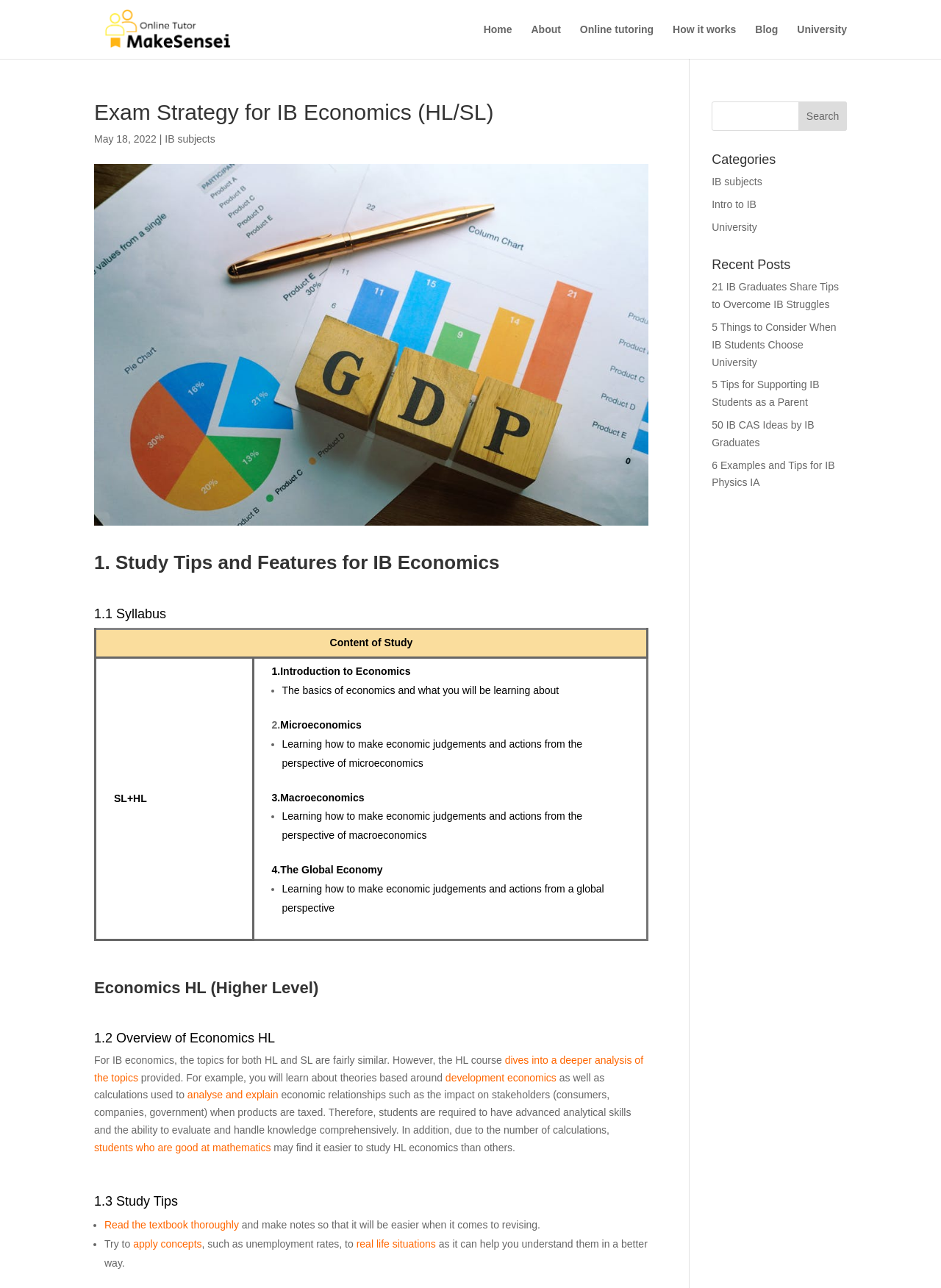Determine the bounding box coordinates of the element's region needed to click to follow the instruction: "View recent posts". Provide these coordinates as four float numbers between 0 and 1, formatted as [left, top, right, bottom].

[0.756, 0.201, 0.9, 0.217]